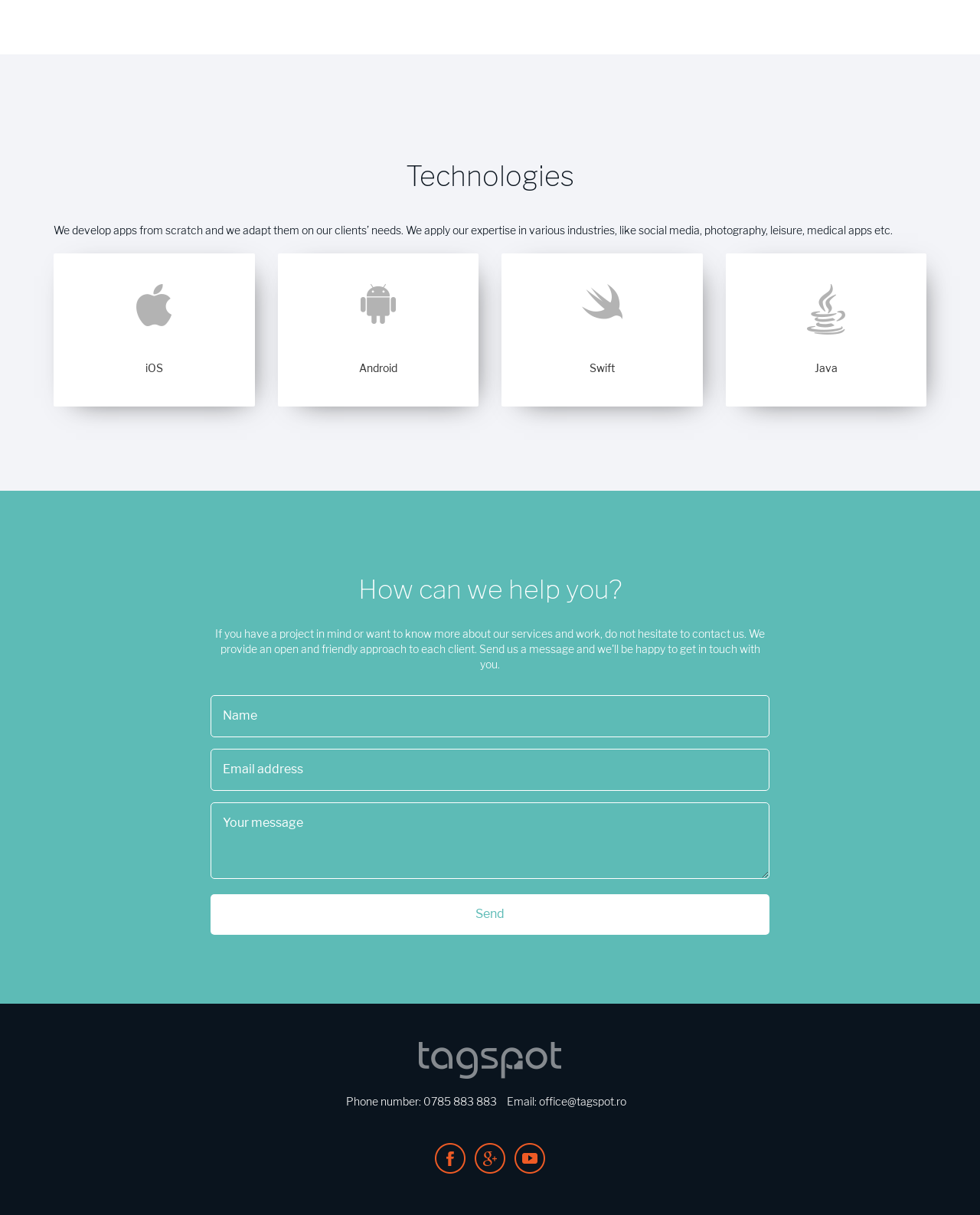Find the bounding box coordinates for the UI element whose description is: "office@tagspot.ro". The coordinates should be four float numbers between 0 and 1, in the format [left, top, right, bottom].

[0.55, 0.901, 0.639, 0.912]